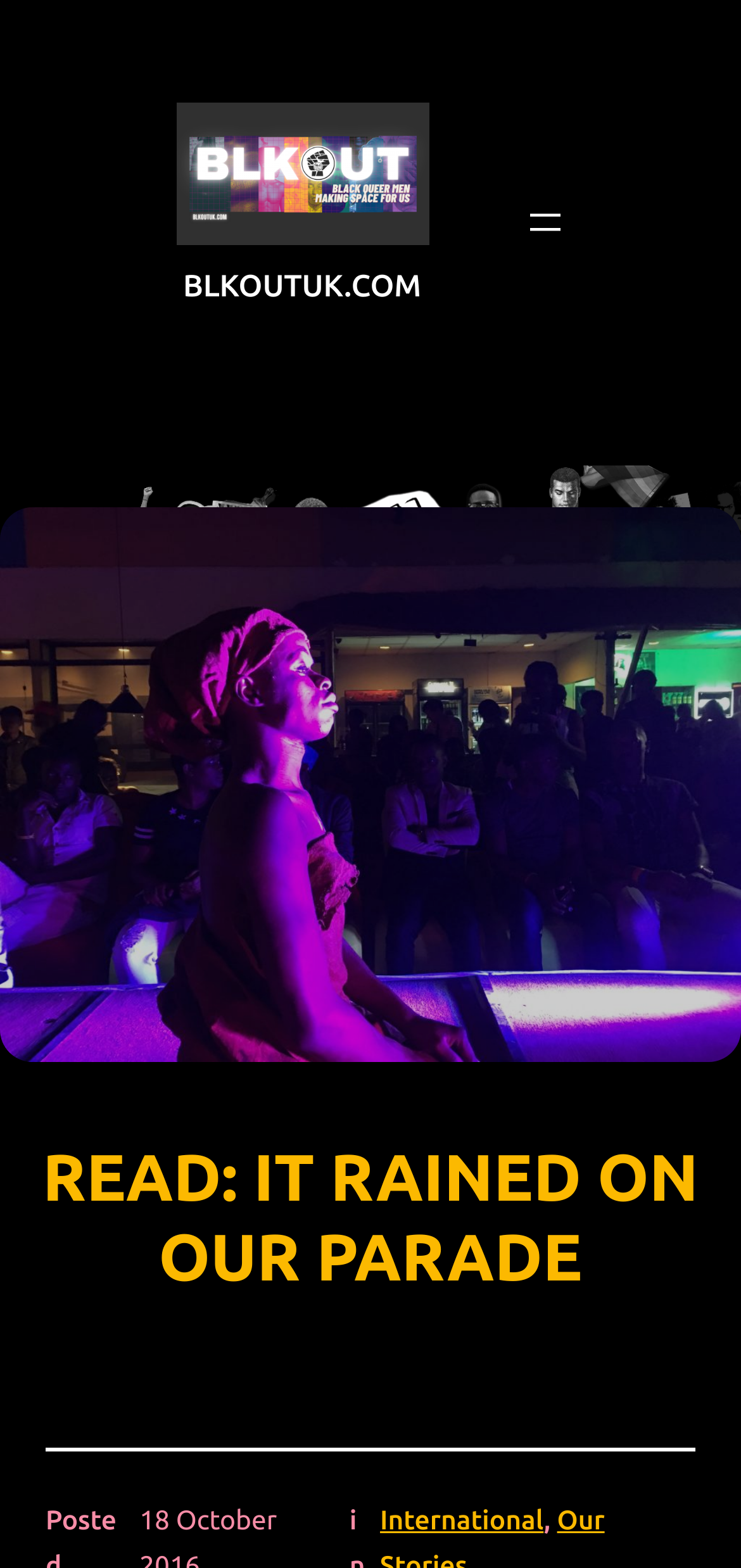What is the text of the heading element?
Kindly answer the question with as much detail as you can.

The heading element has bounding box coordinates [0.0, 0.726, 1.0, 0.827] and contains a link element with the same text content. The text content of the heading element is 'READ: IT RAINED ON OUR PARADE'.